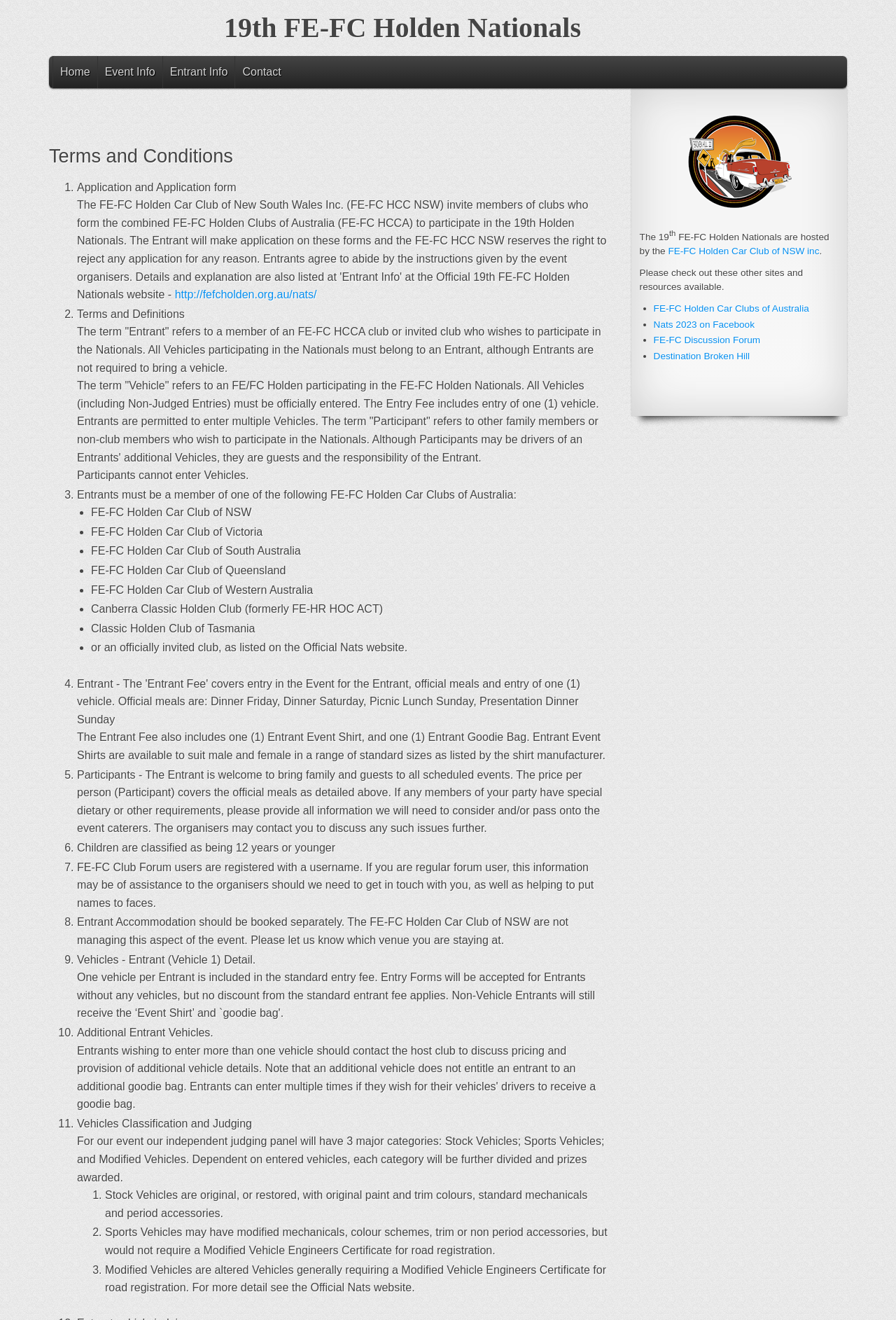Locate the bounding box coordinates of the element's region that should be clicked to carry out the following instruction: "Check out FE-FC Discussion Forum". The coordinates need to be four float numbers between 0 and 1, i.e., [left, top, right, bottom].

[0.729, 0.254, 0.849, 0.262]